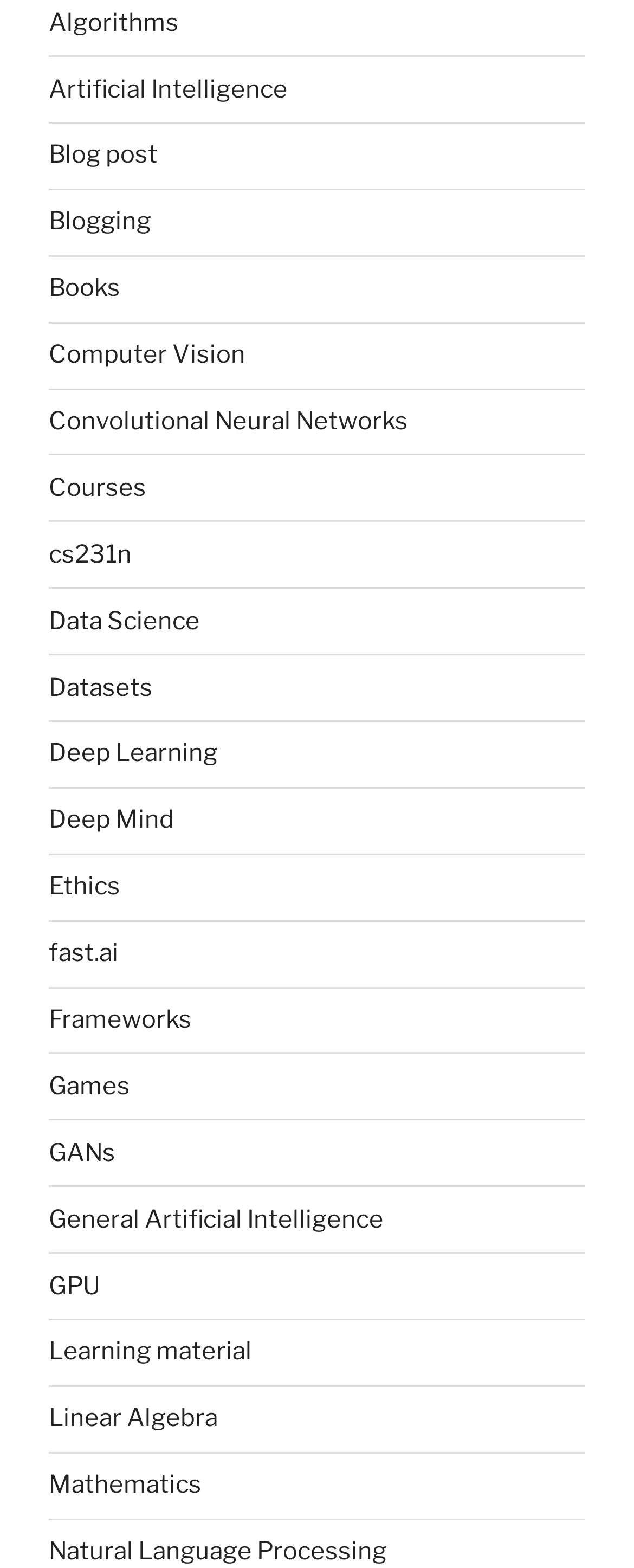Given the element description: "Computer Vision", predict the bounding box coordinates of this UI element. The coordinates must be four float numbers between 0 and 1, given as [left, top, right, bottom].

[0.077, 0.217, 0.387, 0.236]